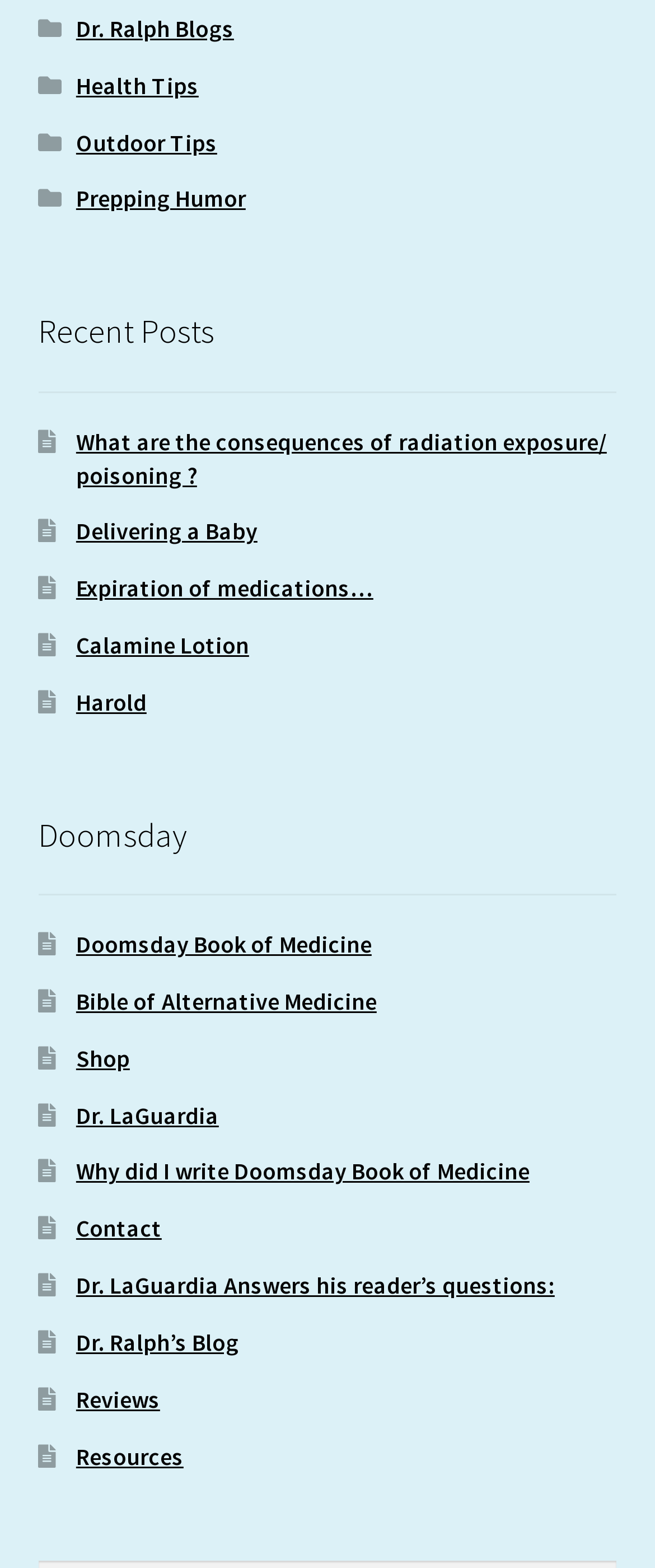Find and specify the bounding box coordinates that correspond to the clickable region for the instruction: "read about What are the consequences of radiation exposure/ poisoning?".

[0.116, 0.272, 0.926, 0.312]